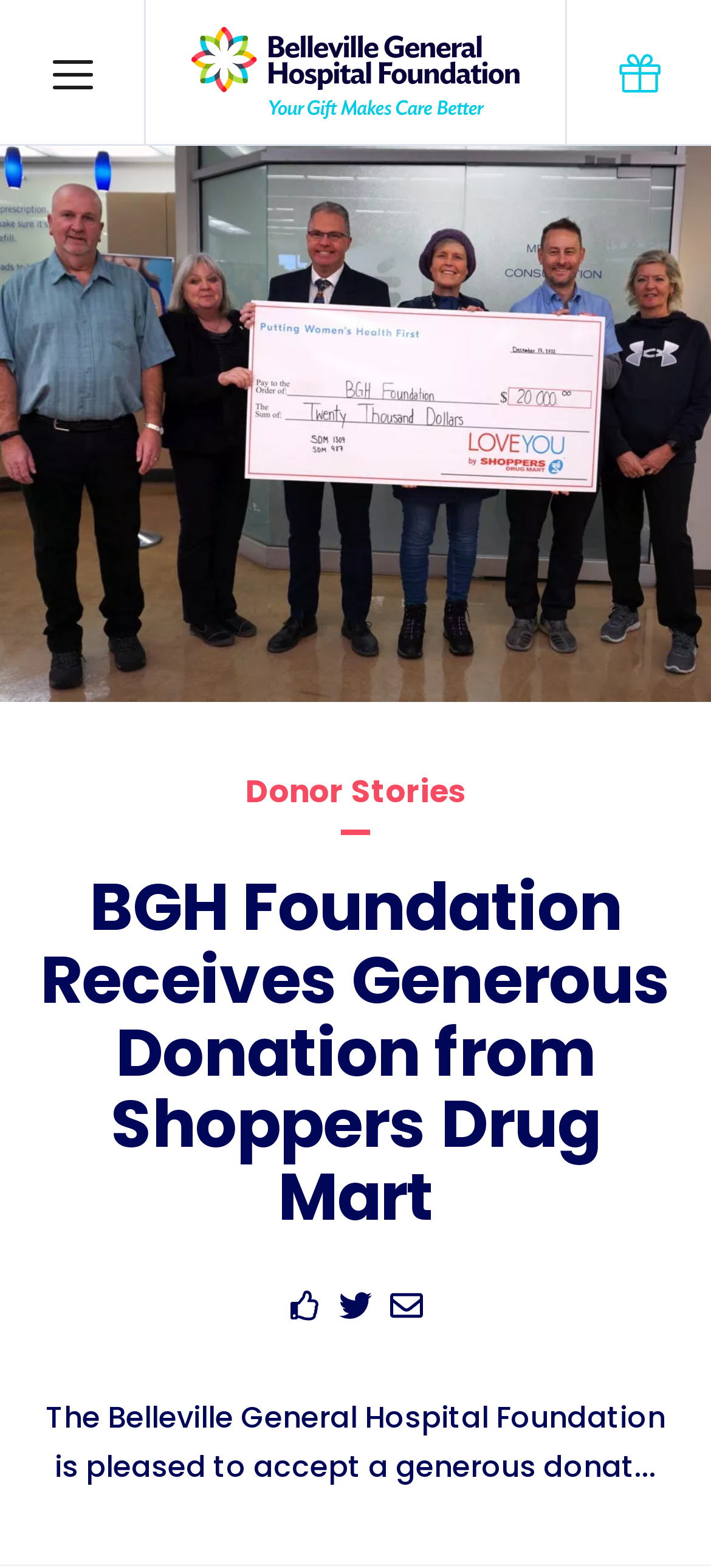Find and provide the bounding box coordinates for the UI element described with: "title="Donate Today"".

[0.795, 0.0, 1.0, 0.093]